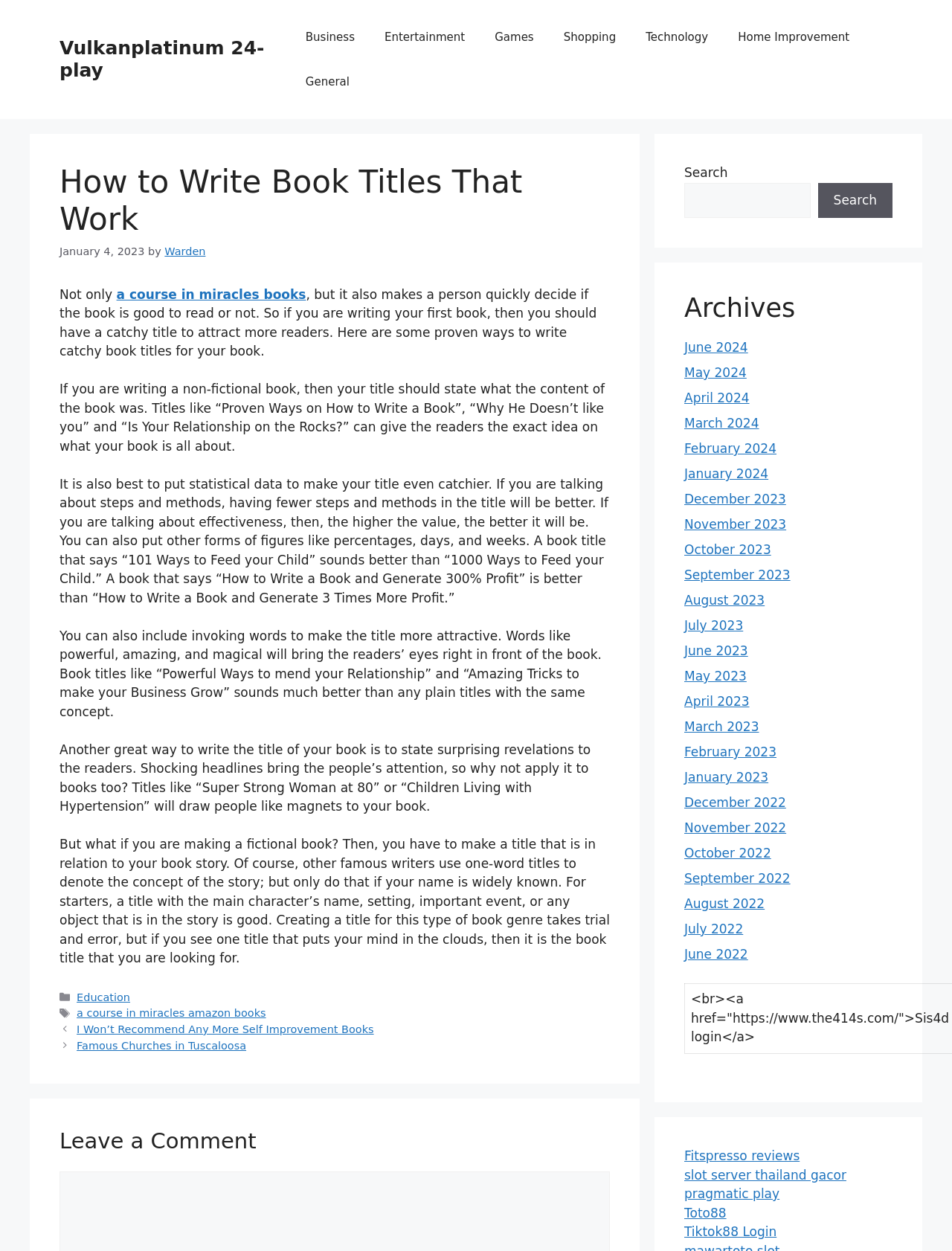Look at the image and write a detailed answer to the question: 
What type of book is being discussed in the second half of the article?

I determined the type of book being discussed in the second half of the article by reading the paragraph that starts with 'But what if you are making a fictional book?', which clearly indicates that the discussion is about fictional books.